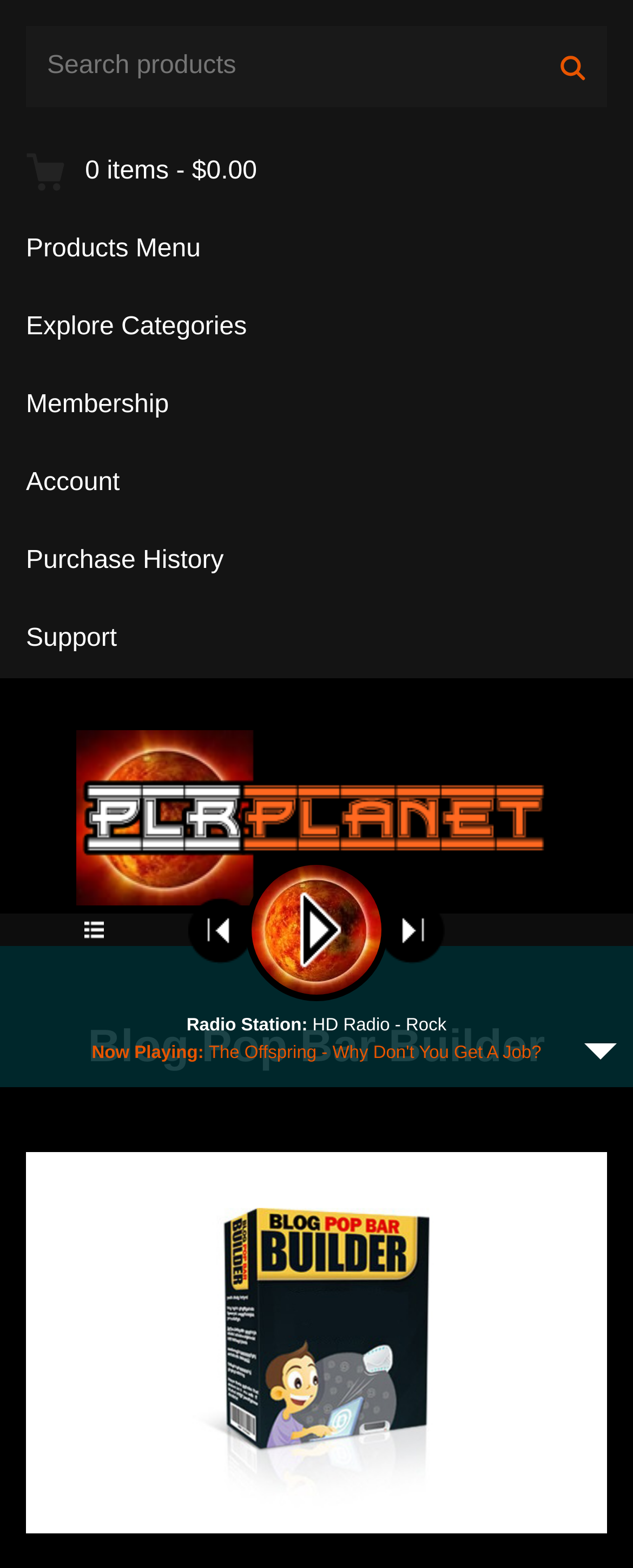Locate the bounding box coordinates of the area where you should click to accomplish the instruction: "Go to Products Menu".

[0.0, 0.135, 1.0, 0.184]